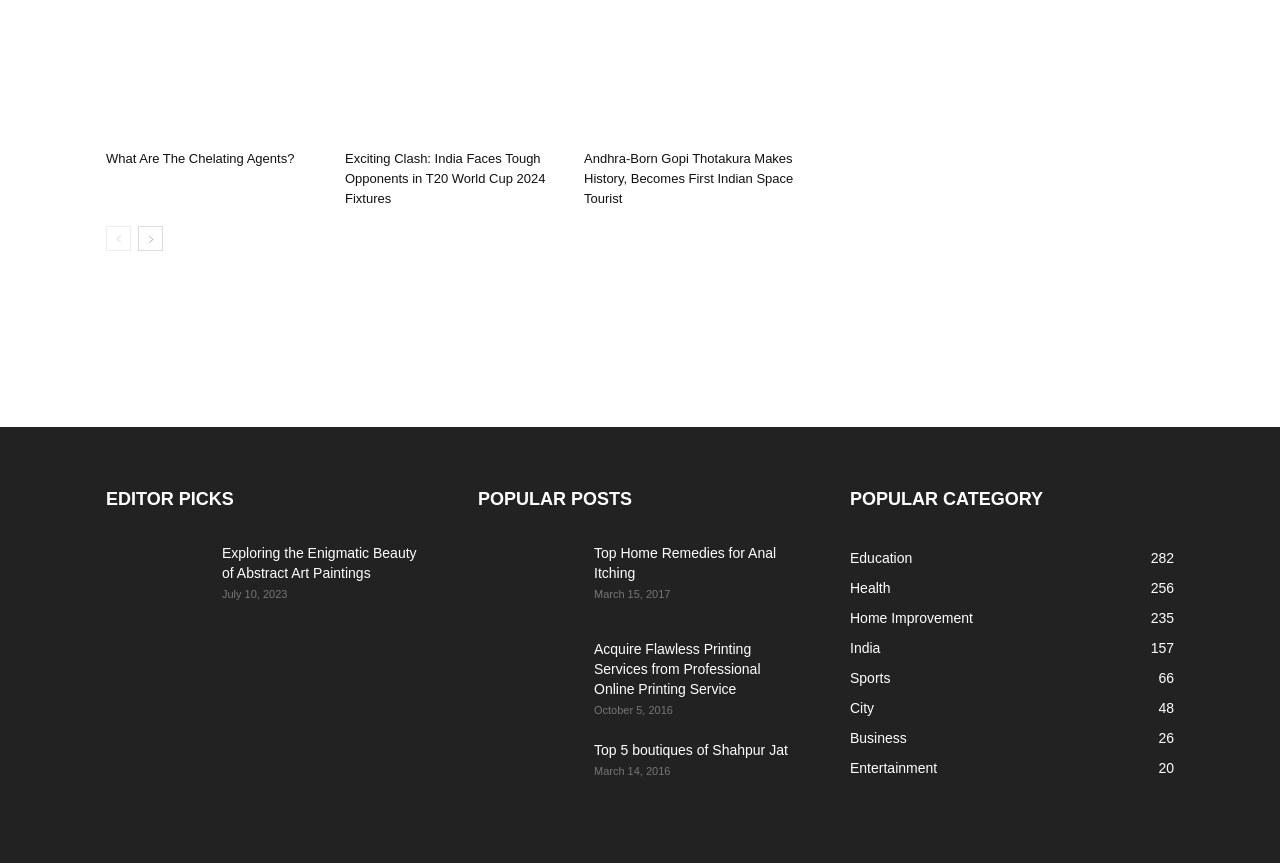Show me the bounding box coordinates of the clickable region to achieve the task as per the instruction: "Browse the 'Education' category".

[0.664, 0.637, 0.713, 0.656]